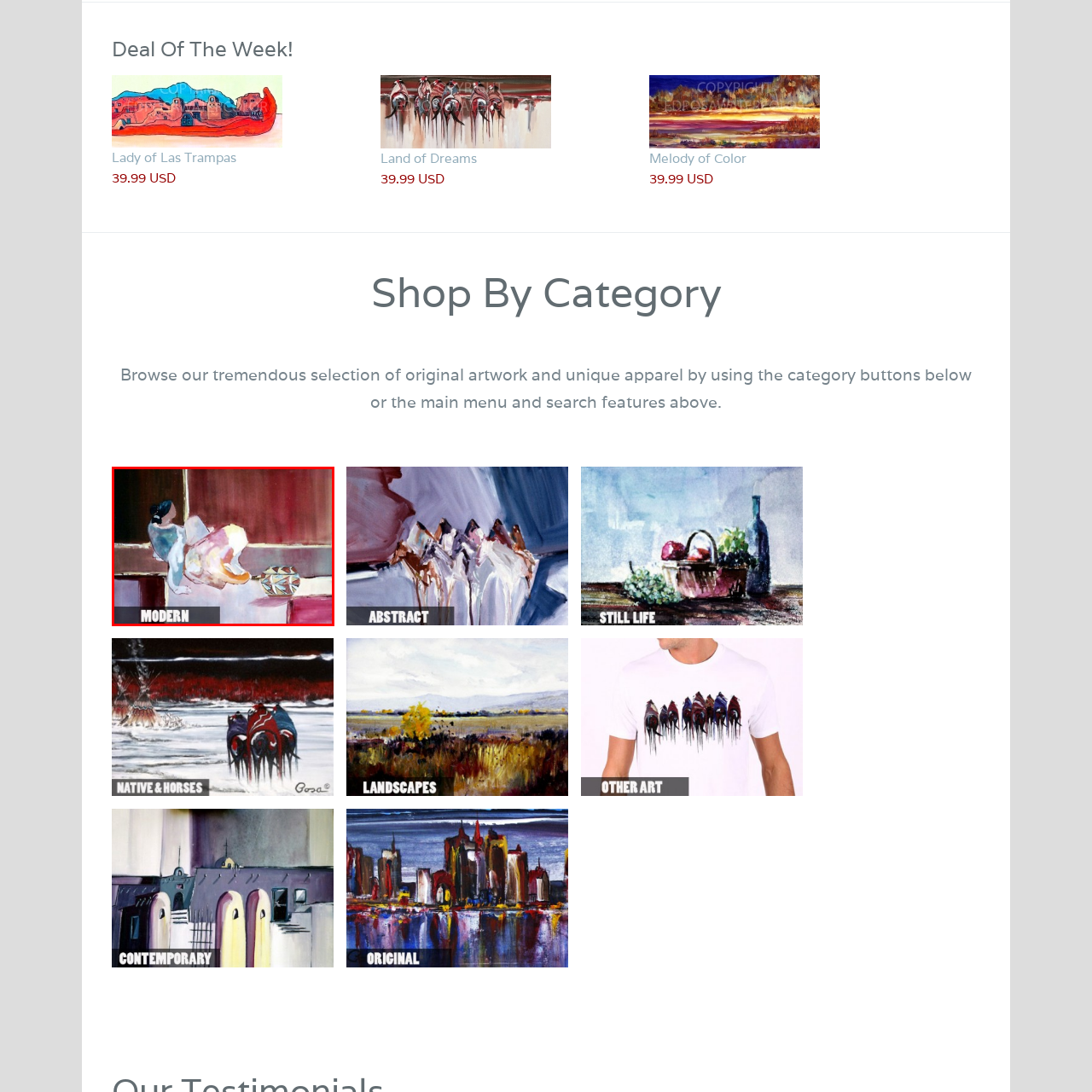Review the part of the image encased in the red box and give an elaborate answer to the question posed: What is the figure in the artwork doing?

The figure in the artwork is reclining against a backdrop of rich, warm hues, as described in the caption, showcasing a creative blend of colors and abstract forms.